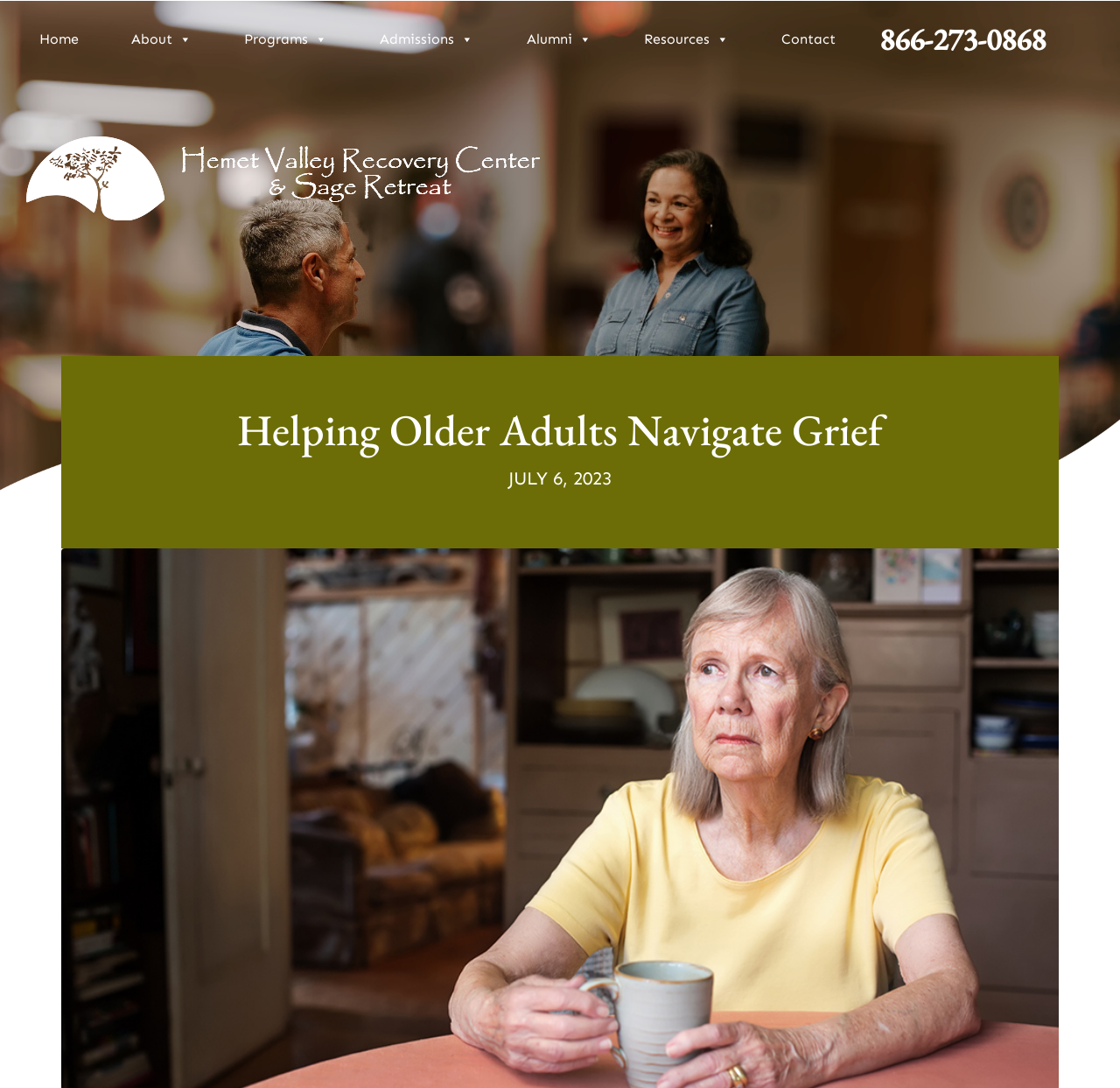Can you find and provide the title of the webpage?

Helping Older Adults Navigate Grief
JULY 6, 2023